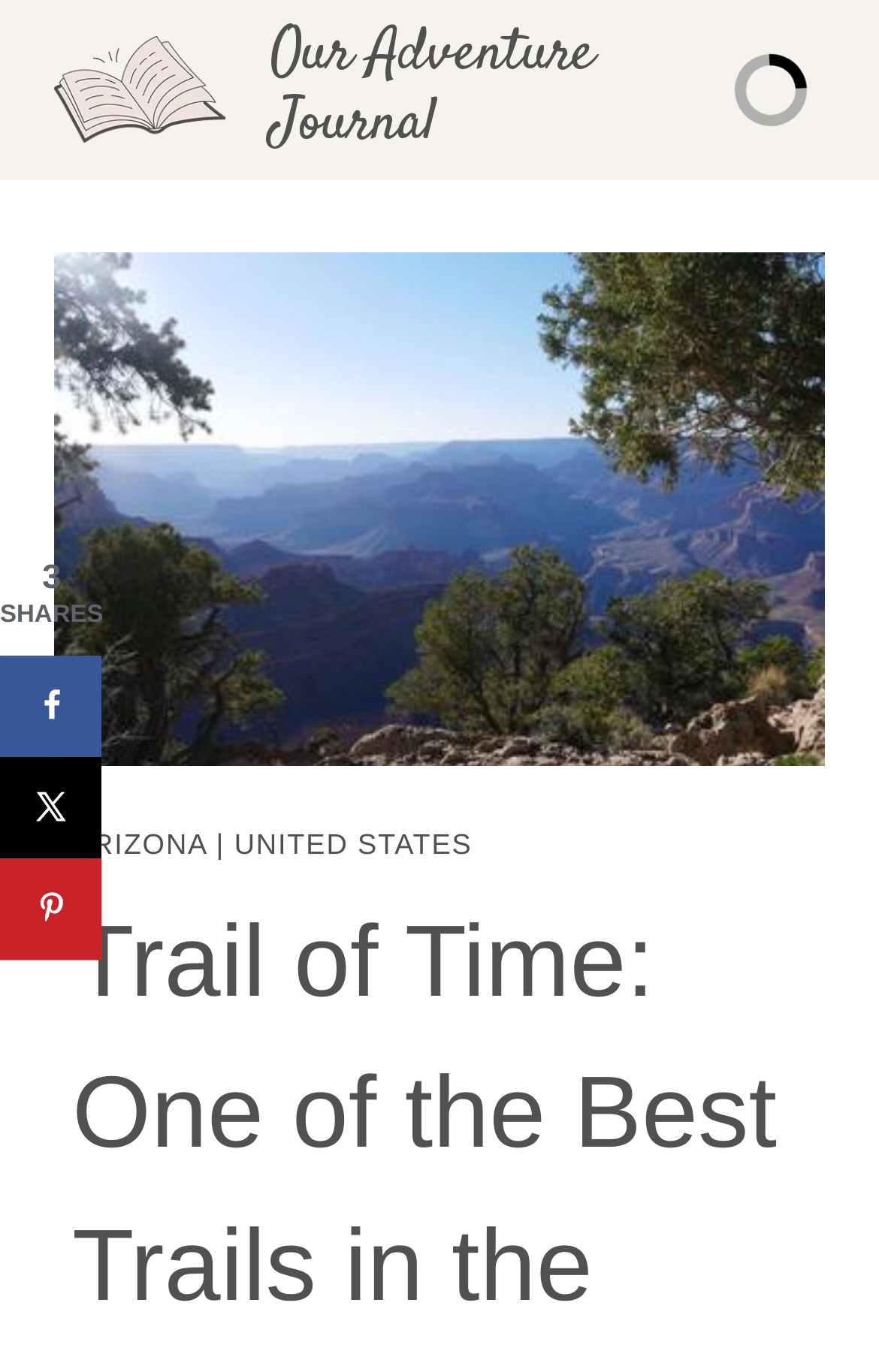Provide an in-depth caption for the contents of the webpage.

The webpage is about the Trail of Time, a hiking trail in the Grand Canyon. At the top left of the page, there is a logo of "Our Adventure Journal" with a link to the journal's website. Next to the logo, there is a button to open a menu. 

Below the logo and menu button, there is a large image that takes up most of the width of the page, with a title "Trail of Time" on it. On top of the image, there are three links: "ARIZONA", a vertical bar, and "UNITED STATES". 

On the left side of the page, there is a social sharing sidebar that takes up about 12% of the page's width. The sidebar contains the number "3" and the text "SHARES" at the top. Below that, there are three social media sharing options: "Share on Facebook", "Share on X", and "Save to Pinterest", each with a corresponding icon.